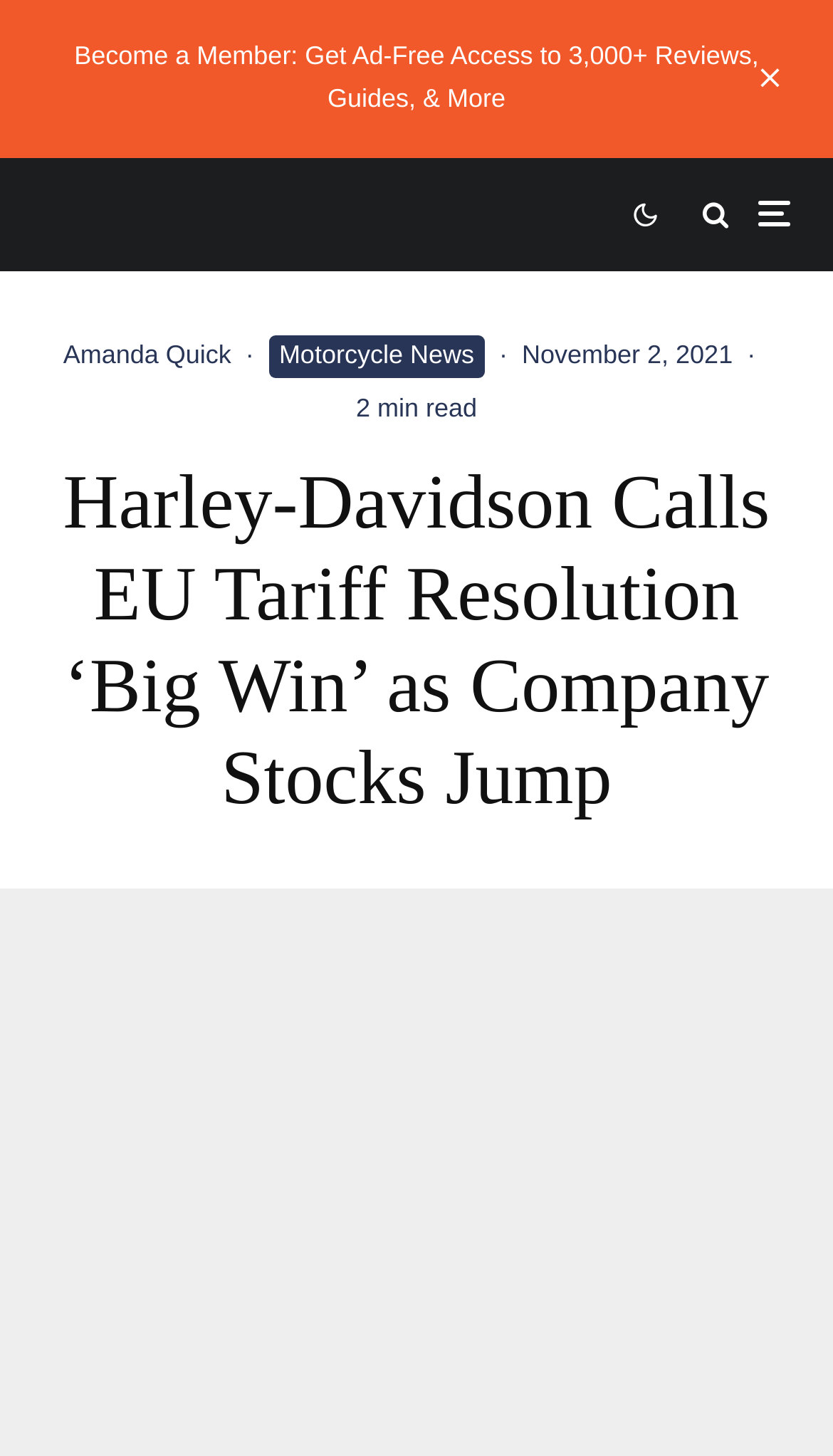Please give a one-word or short phrase response to the following question: 
What is the purpose of the link with the text 'Become a Member'?

Get Ad-Free Access